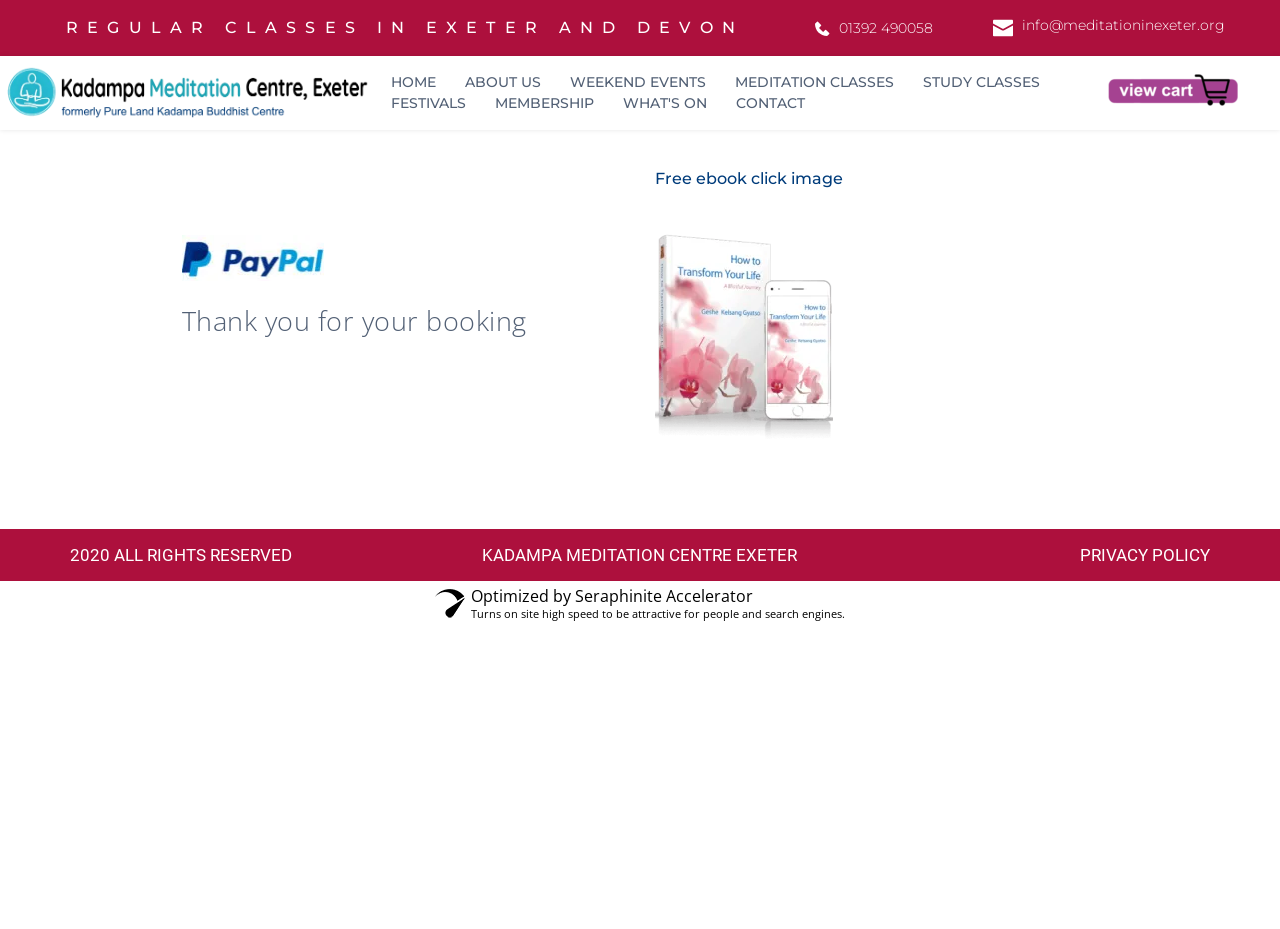Provide a brief response to the question using a single word or phrase: 
What is the topic of the regular classes in Exeter and Devon?

Meditation